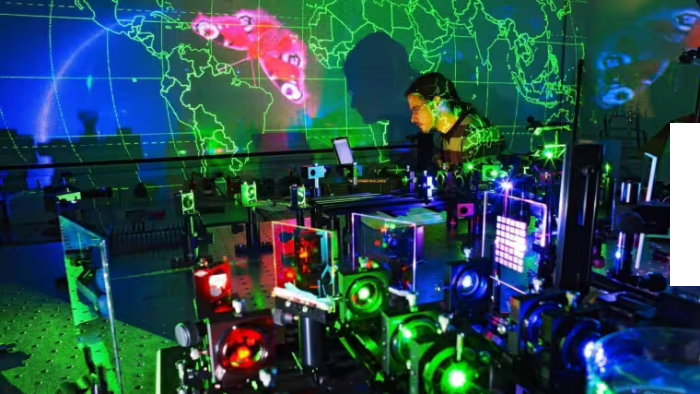Please use the details from the image to answer the following question comprehensively:
What is displayed on the large projection in the background?

The large projection in the background shows a world map overlaid with colorful graphics and patterns, suggesting the global relevance and applications of the work being done in this space.